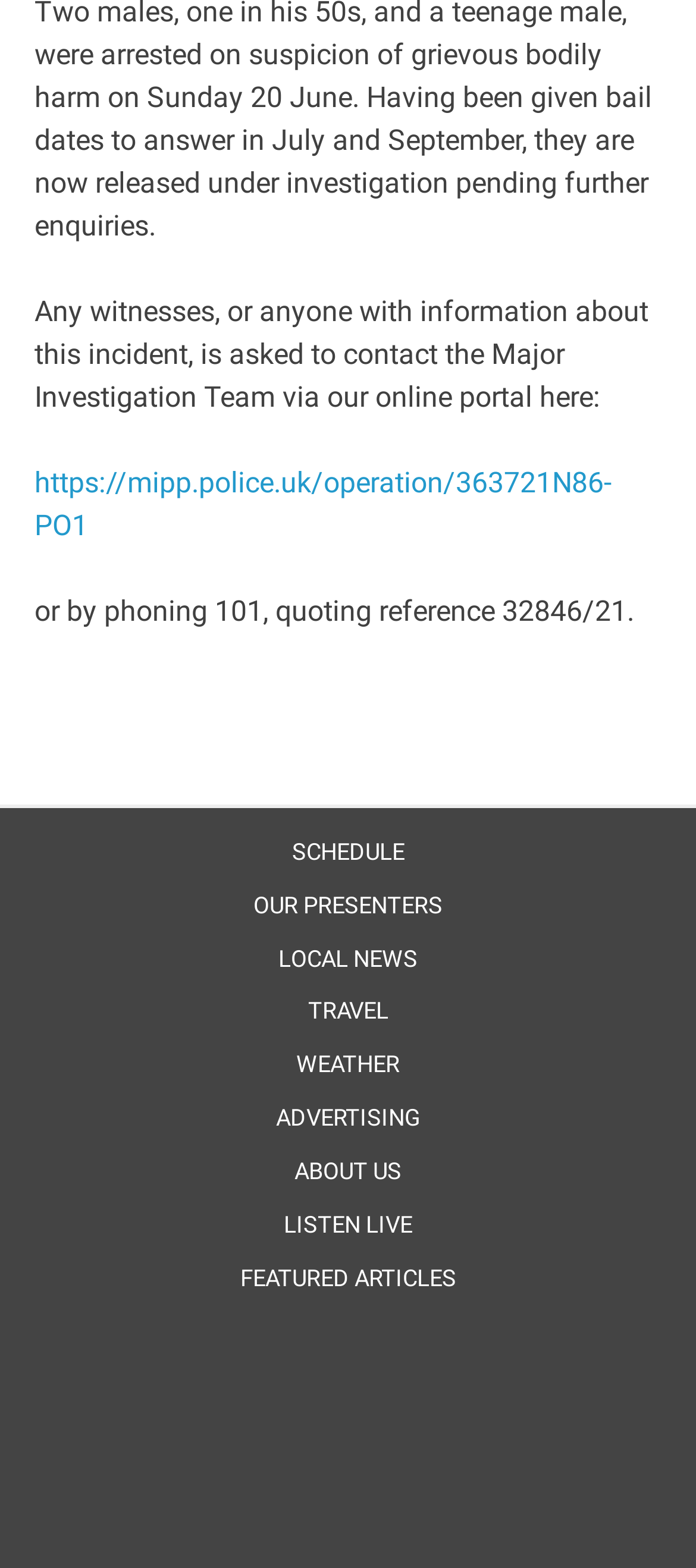For the given element description Listen Live, determine the bounding box coordinates of the UI element. The coordinates should follow the format (top-left x, top-left y, bottom-right x, bottom-right y) and be within the range of 0 to 1.

[0.374, 0.768, 0.626, 0.794]